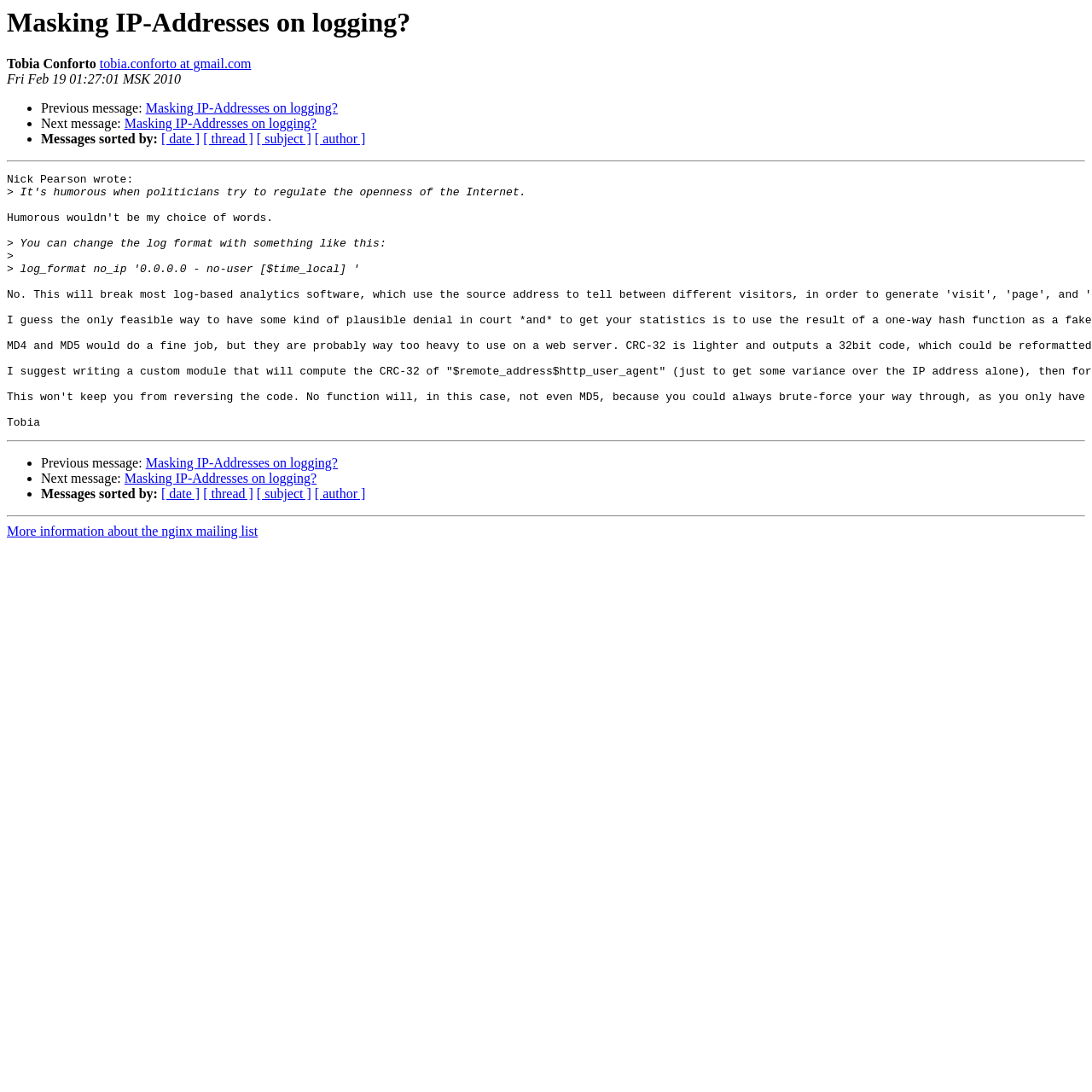Please identify the bounding box coordinates of the element's region that should be clicked to execute the following instruction: "Sort messages by date". The bounding box coordinates must be four float numbers between 0 and 1, i.e., [left, top, right, bottom].

[0.148, 0.121, 0.183, 0.134]